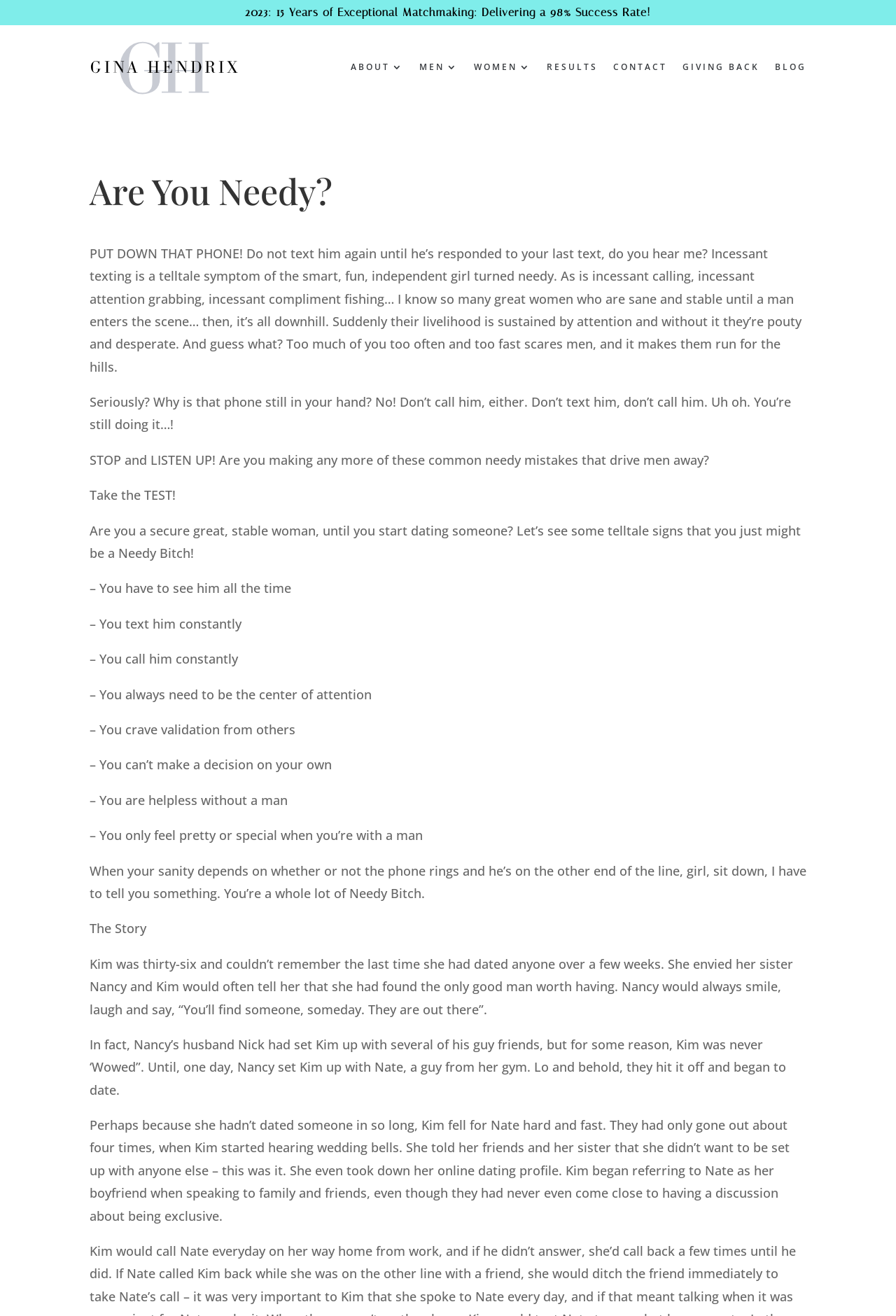What is the topic of the article on the webpage?
Please answer the question as detailed as possible based on the image.

The article on the webpage appears to be discussing needy behavior in women, as evidenced by the text 'Are You Needy?' and the subsequent paragraphs that describe common needy mistakes that drive men away.